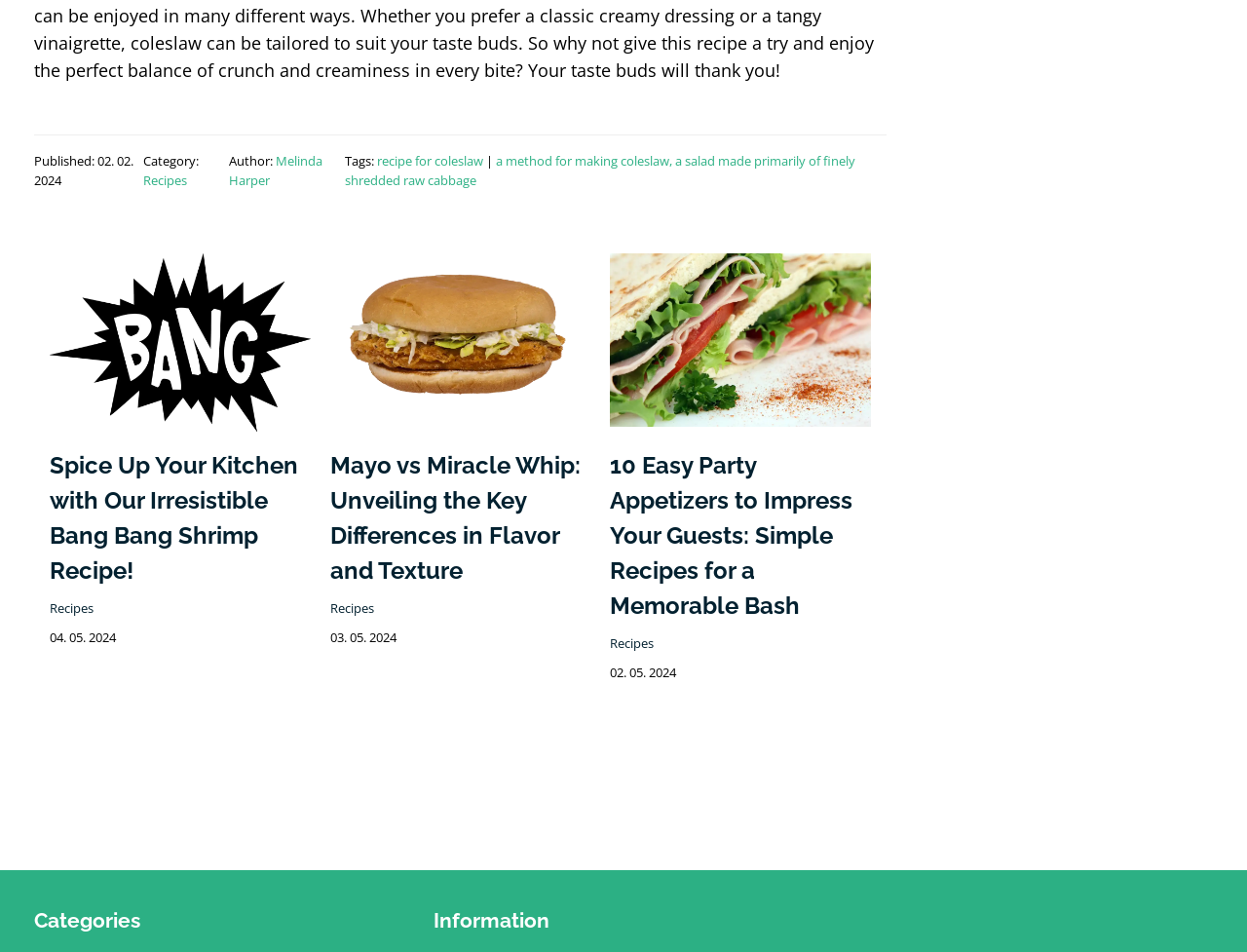What is the theme of the 'Easy Party Appetizers' article?
Using the image, give a concise answer in the form of a single word or short phrase.

Party appetizers